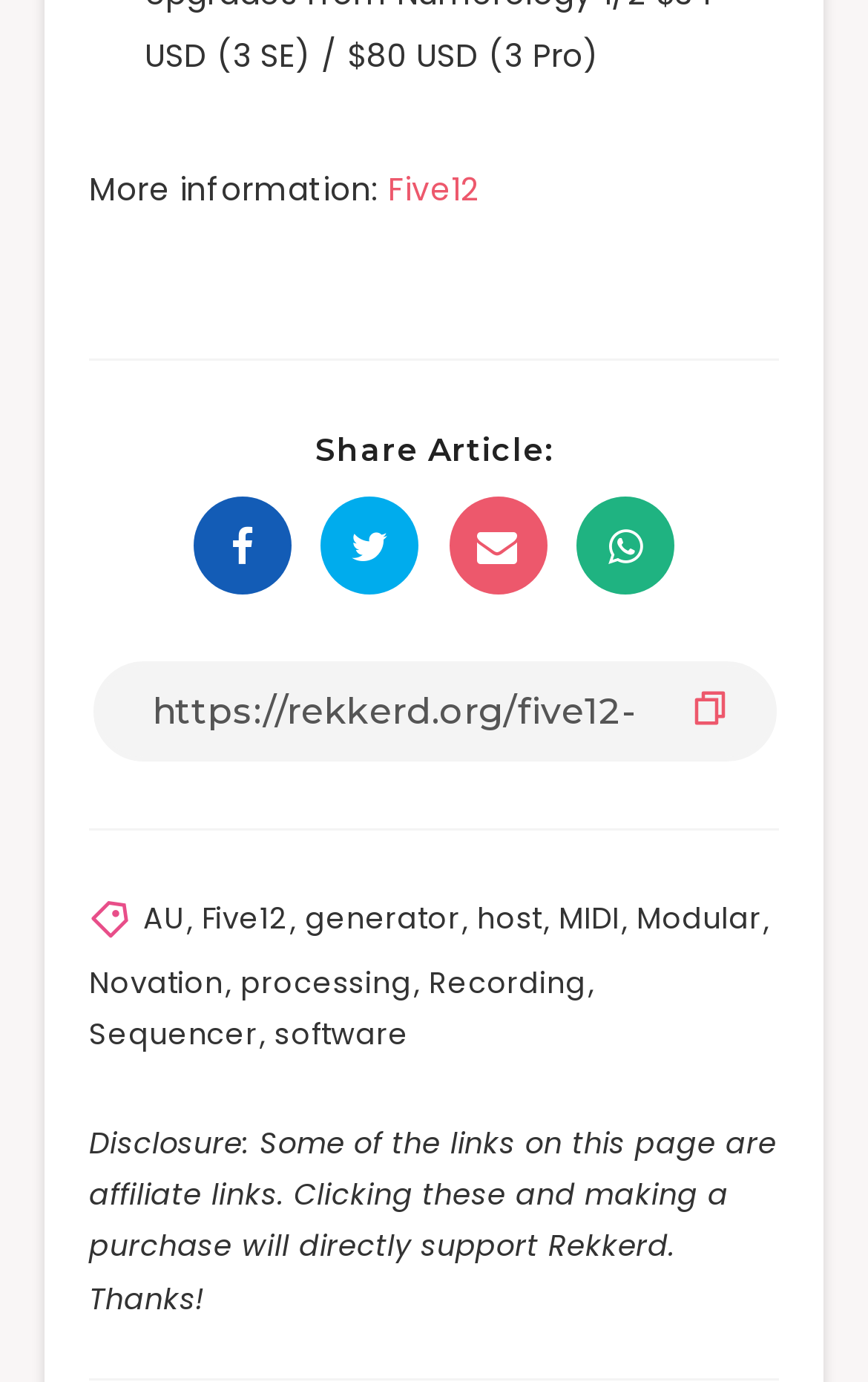What is the warning message at the bottom of the page?
Please answer the question with as much detail as possible using the screenshot.

The warning message at the bottom of the page informs users that some links on the page are affiliate links, and clicking them will support Rekkerd.